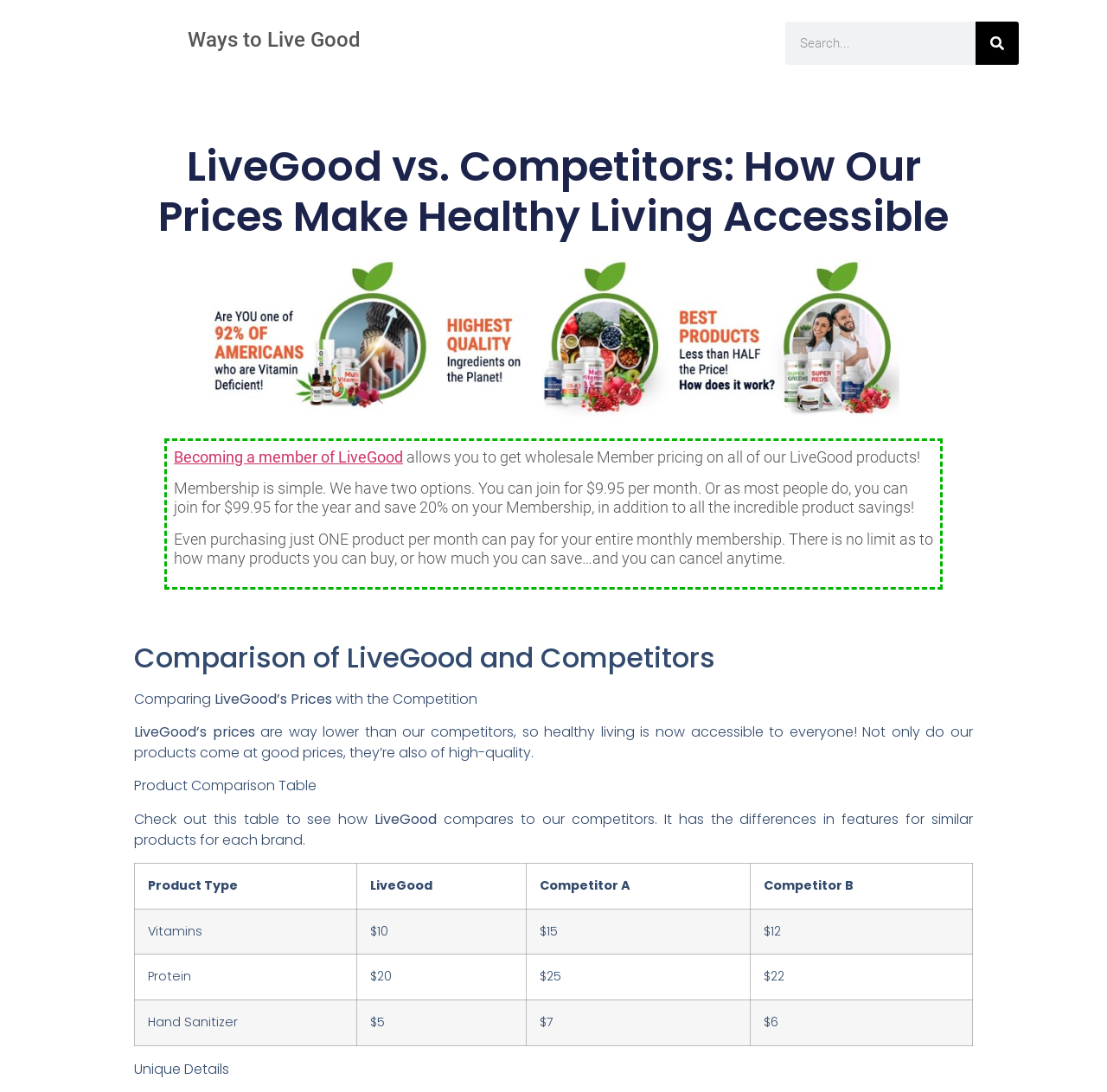How much does the Hand Sanitizer cost from LiveGood?
Please respond to the question with a detailed and informative answer.

The price of the Hand Sanitizer from LiveGood can be found in the third row of the comparison table. It is written as '$5' in the gridcell element with a bounding box coordinate of [0.322, 0.916, 0.475, 0.957].